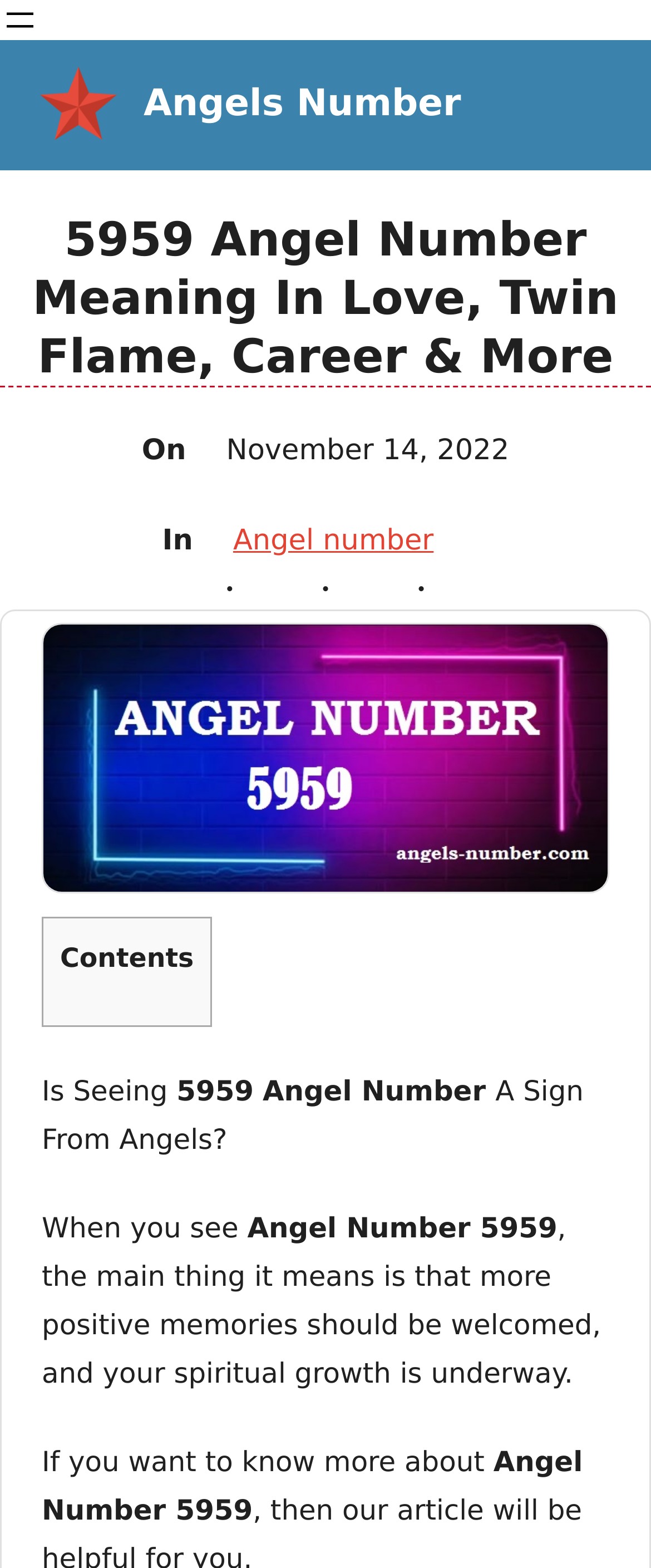What is the title of the image?
Give a comprehensive and detailed explanation for the question.

The title of the image can be determined by looking at the image caption. The image caption '5959 Angel Number What Does It Mean?' is located below the main heading.